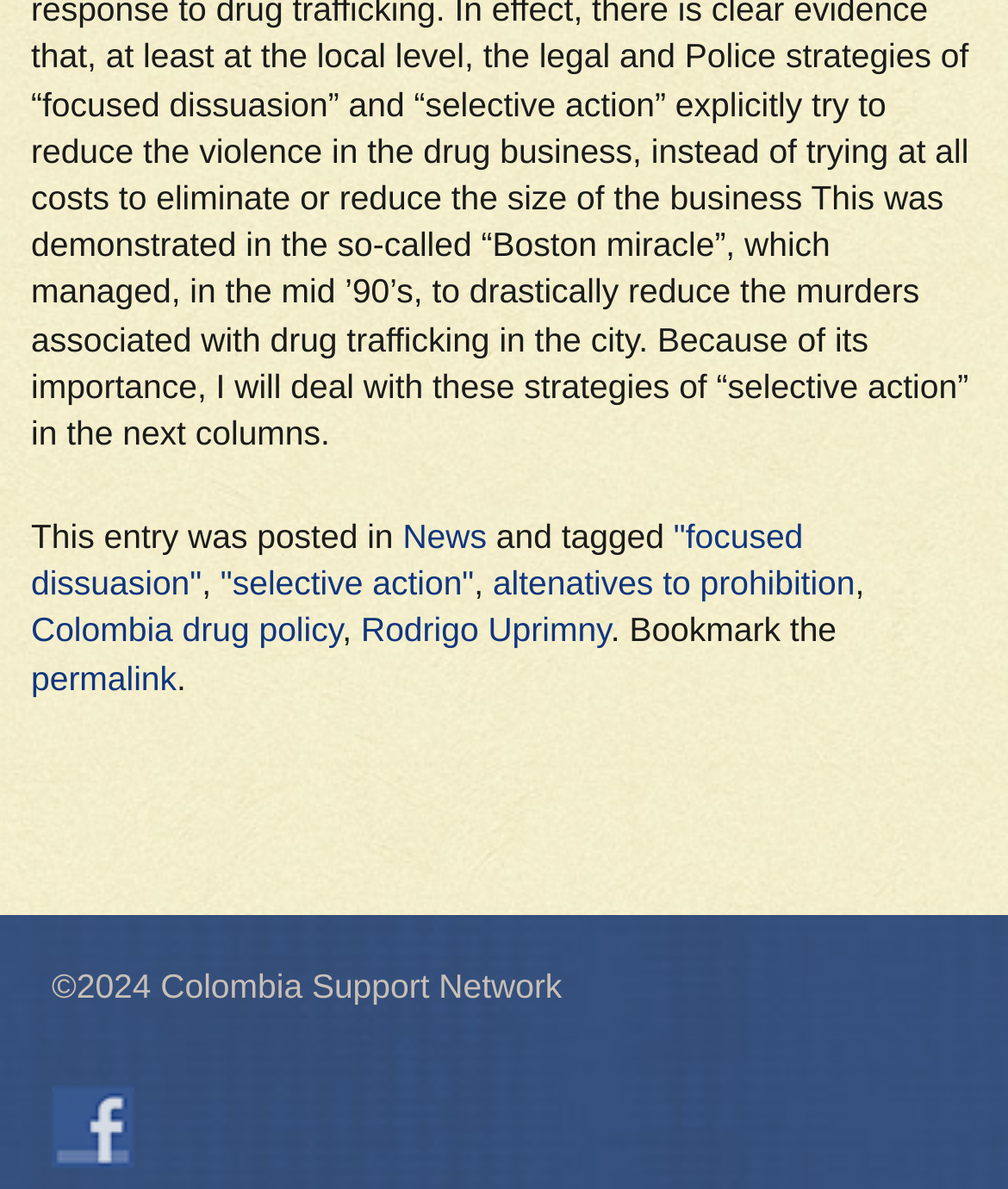Can you identify the bounding box coordinates of the clickable region needed to carry out this instruction: 'Bookmark the permalink'? The coordinates should be four float numbers within the range of 0 to 1, stated as [left, top, right, bottom].

[0.031, 0.554, 0.175, 0.586]